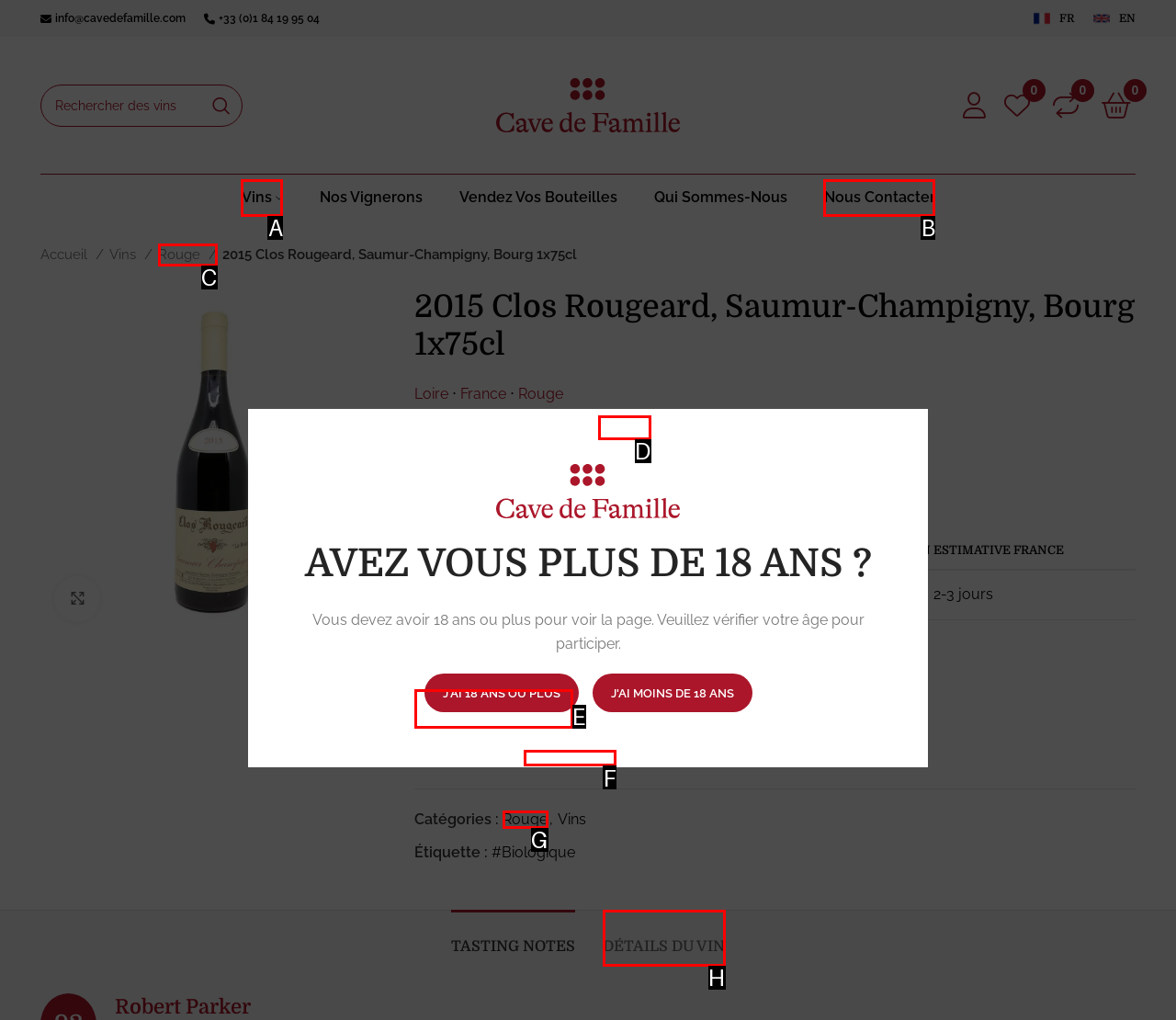Choose the HTML element to click for this instruction: go to home page Answer with the letter of the correct choice from the given options.

None